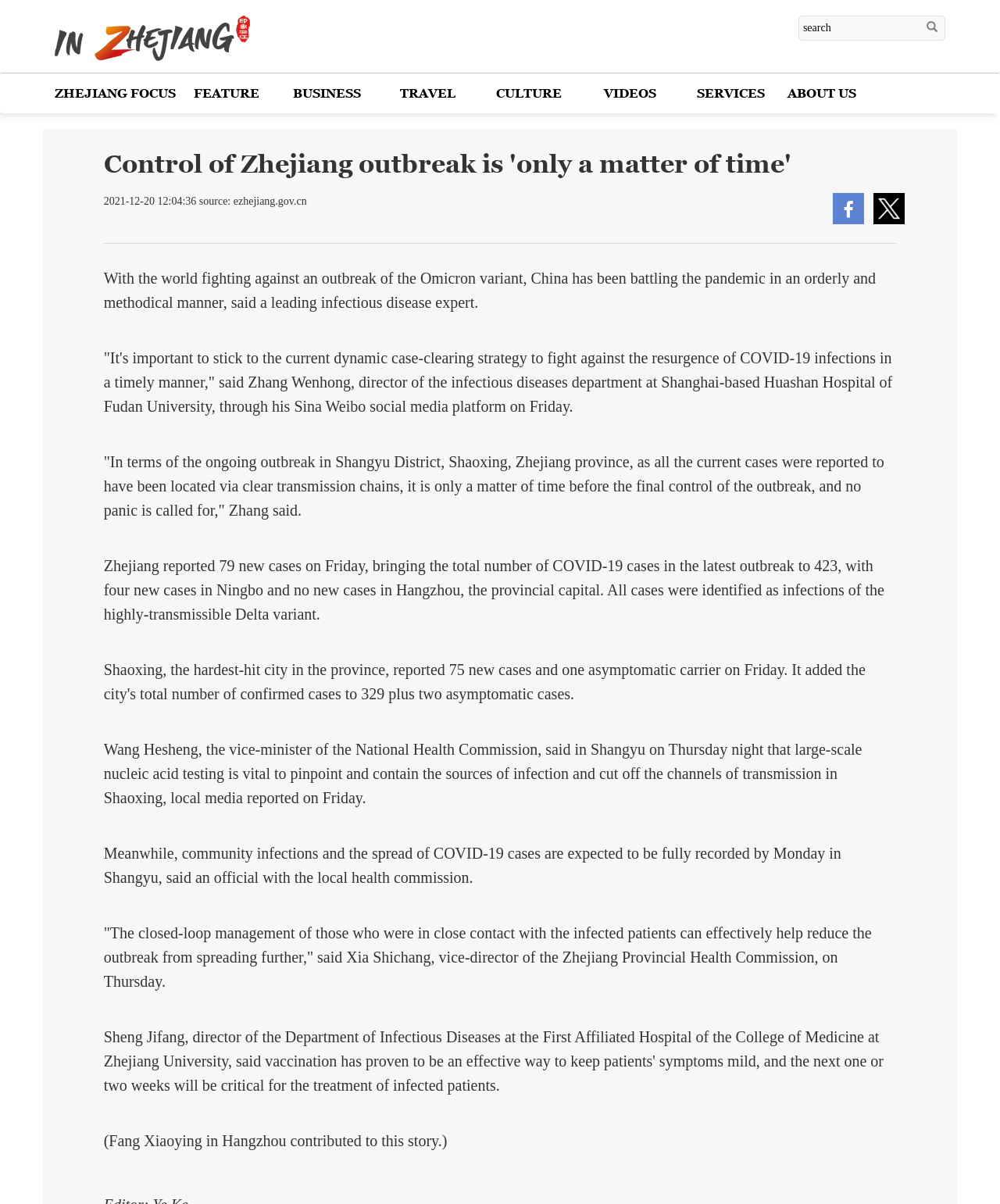Provide a thorough and detailed response to the question by examining the image: 
What is the total number of COVID-19 cases in the latest outbreak in Zhejiang province?

The article states that Zhejiang reported 79 new cases on Friday, bringing the total number of COVID-19 cases in the latest outbreak to 423, with four new cases in Ningbo and no new cases in Hangzhou, the provincial capital.